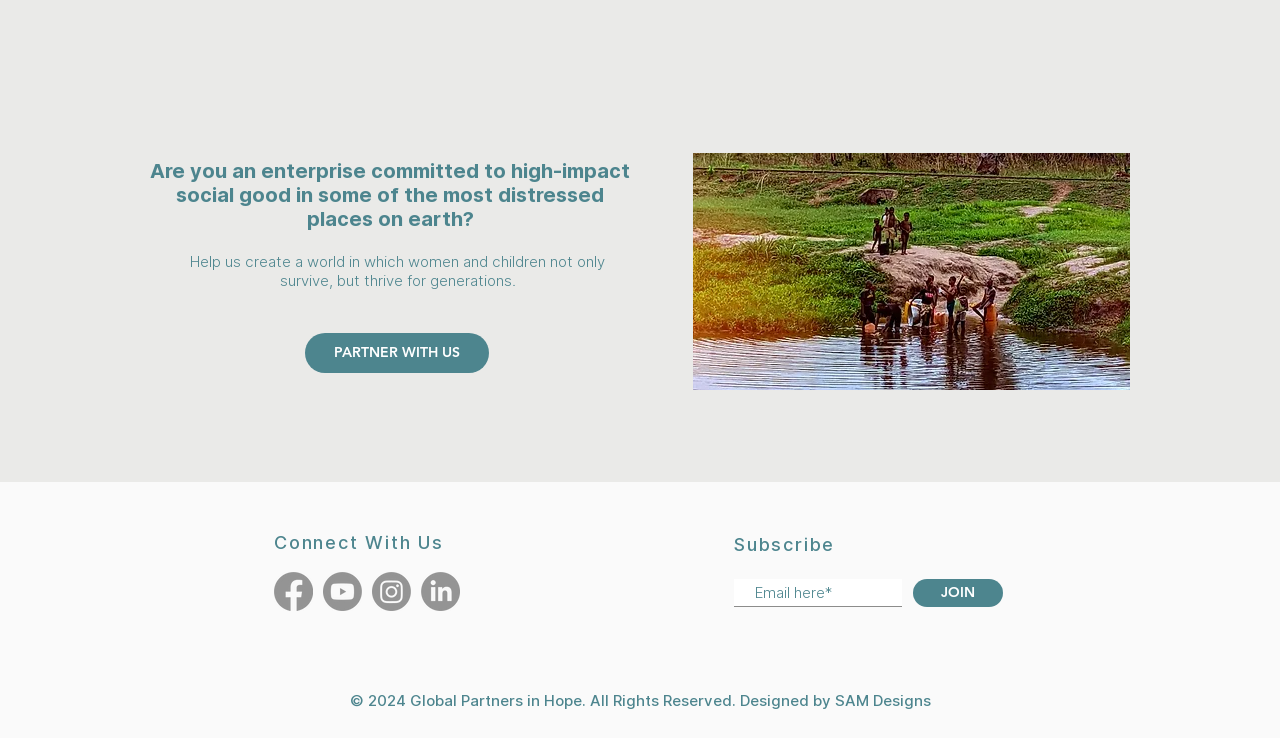Using the element description: "aria-label="Instagram"", determine the bounding box coordinates for the specified UI element. The coordinates should be four float numbers between 0 and 1, [left, top, right, bottom].

[0.291, 0.775, 0.321, 0.828]